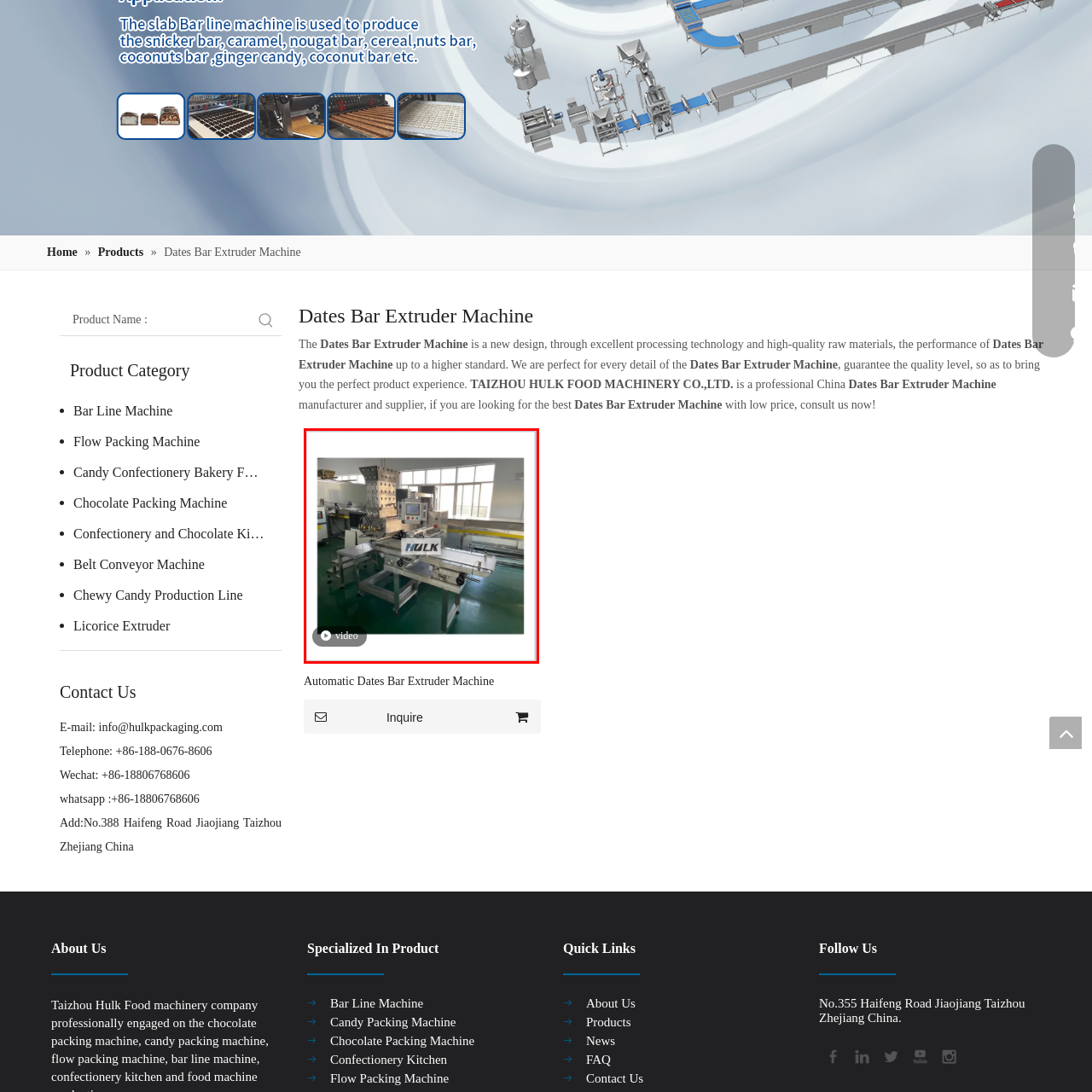What type of environment surrounds the machine?
Examine the visual content inside the red box and reply with a single word or brief phrase that best answers the question.

Clean, industrial environment